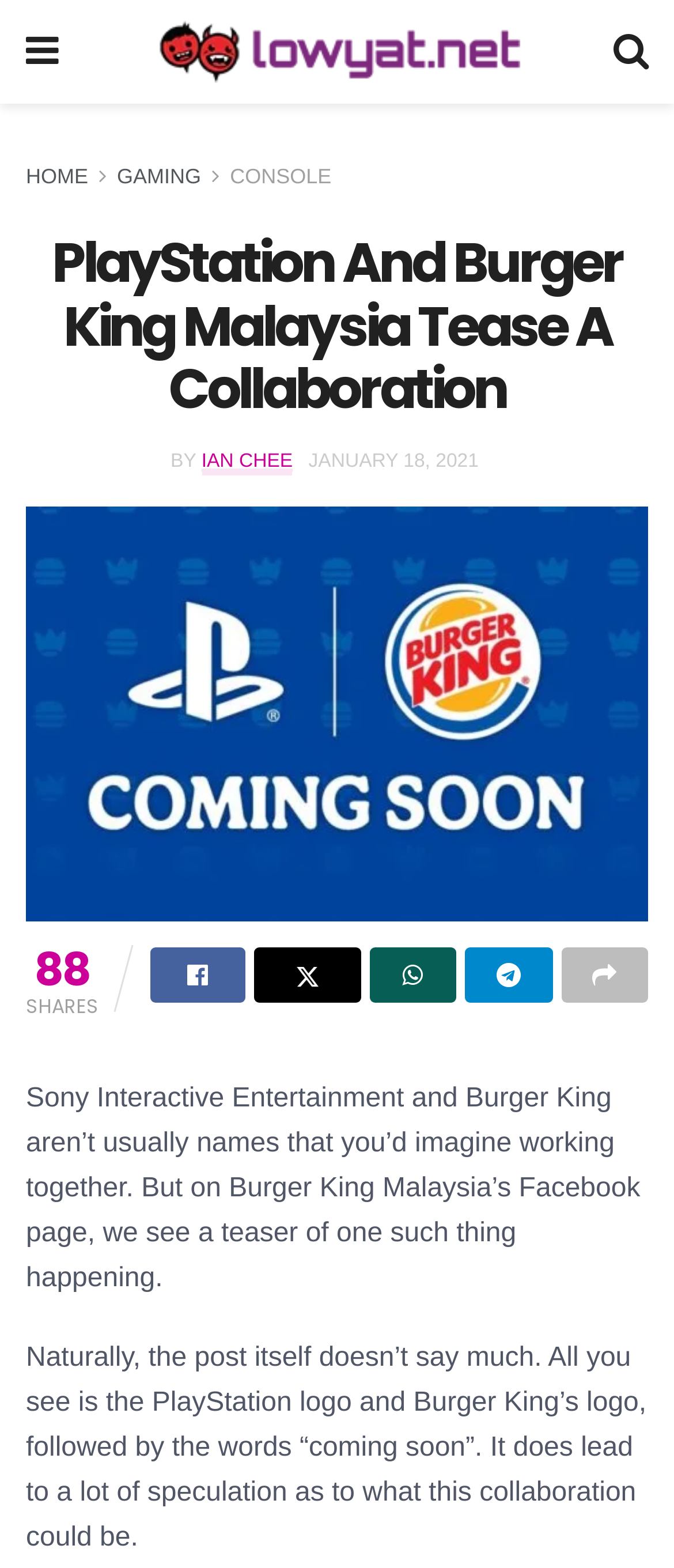Locate the bounding box of the user interface element based on this description: "Home".

[0.038, 0.105, 0.131, 0.12]